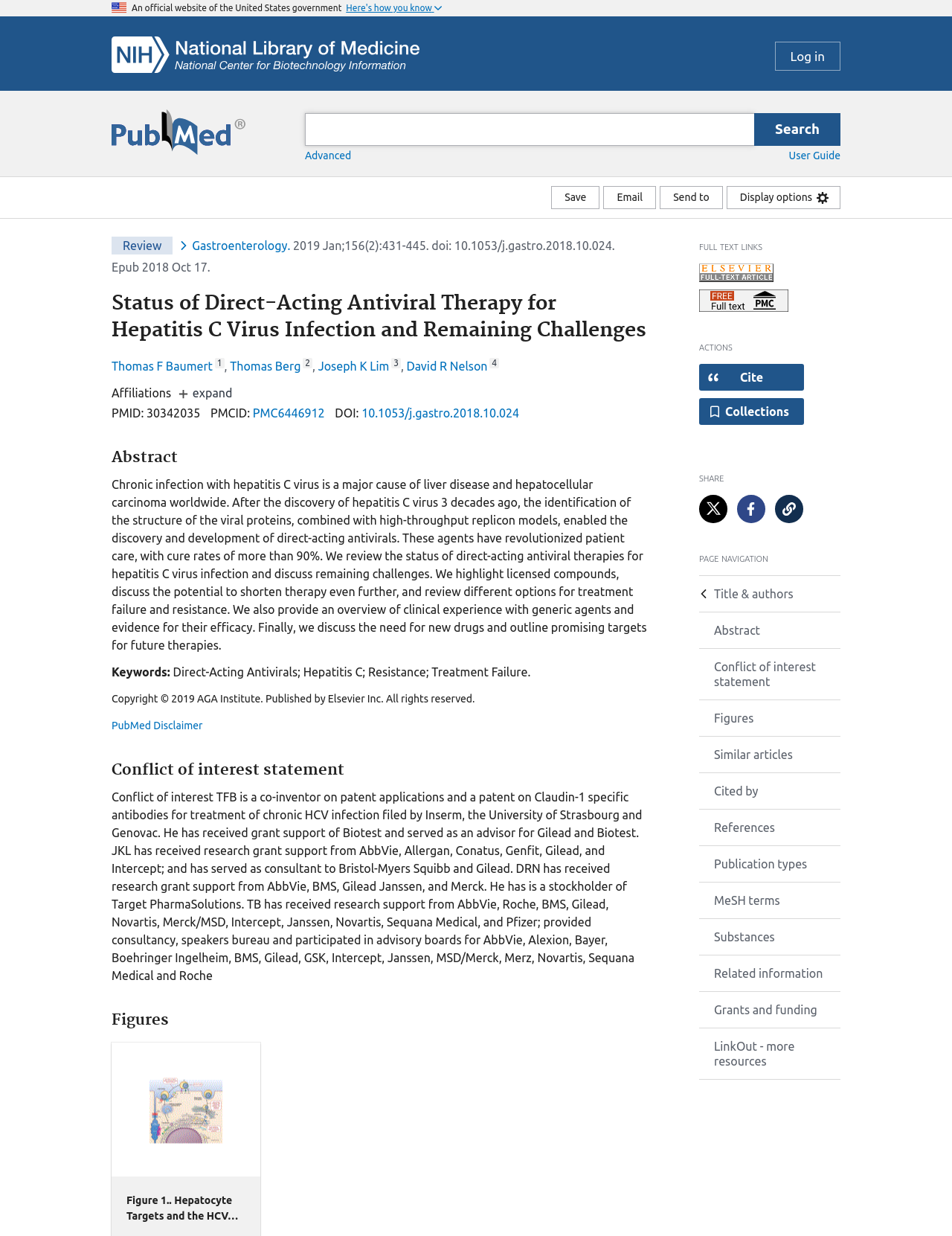Identify the bounding box coordinates of the clickable region necessary to fulfill the following instruction: "Save the article". The bounding box coordinates should be four float numbers between 0 and 1, i.e., [left, top, right, bottom].

[0.579, 0.151, 0.63, 0.169]